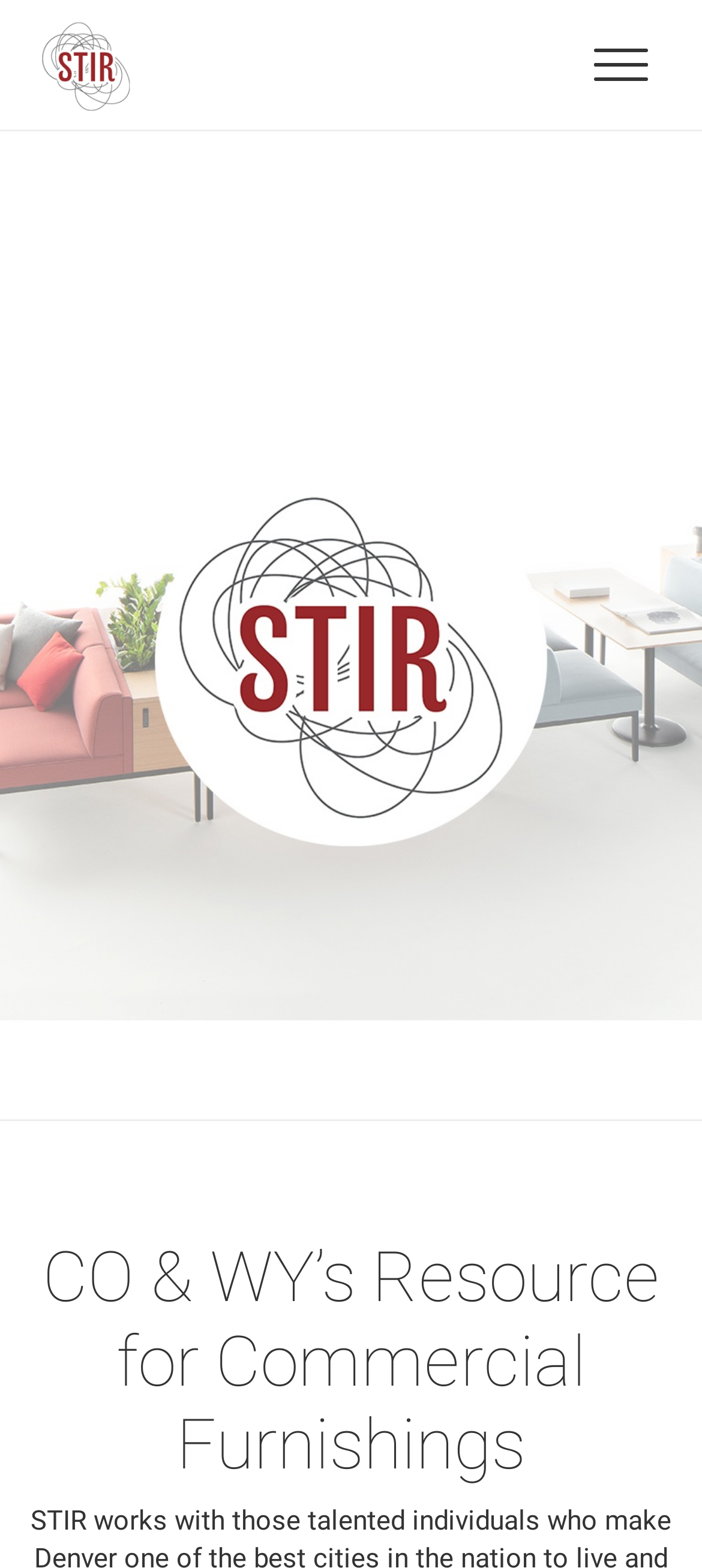Find the primary header on the webpage and provide its text.

CO & WY’s Resource for Commercial Furnishings